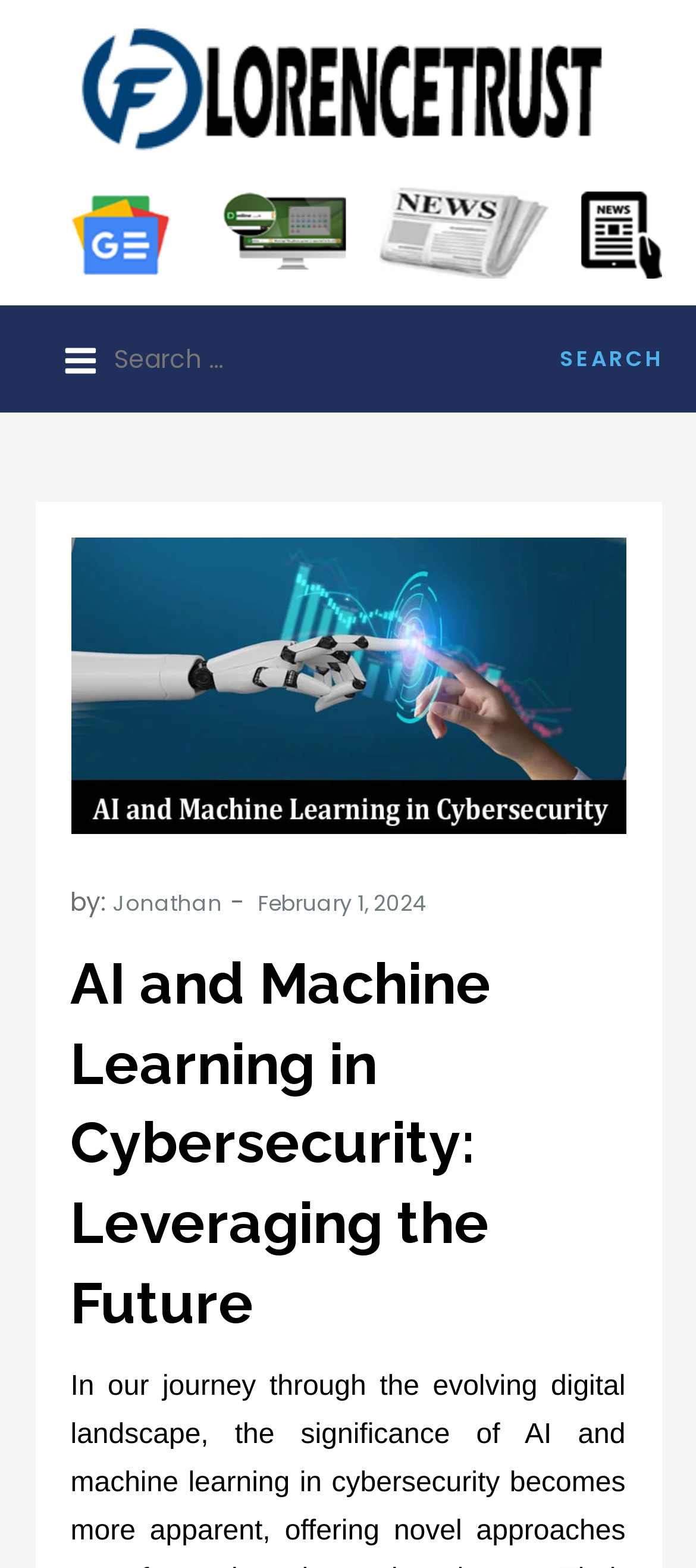What is the function of the button with no text?
Please utilize the information in the image to give a detailed response to the question.

The button with no text has a description 'expanded: False controls: primary-menu', which suggests that it is used to expand or collapse the primary menu on the webpage.